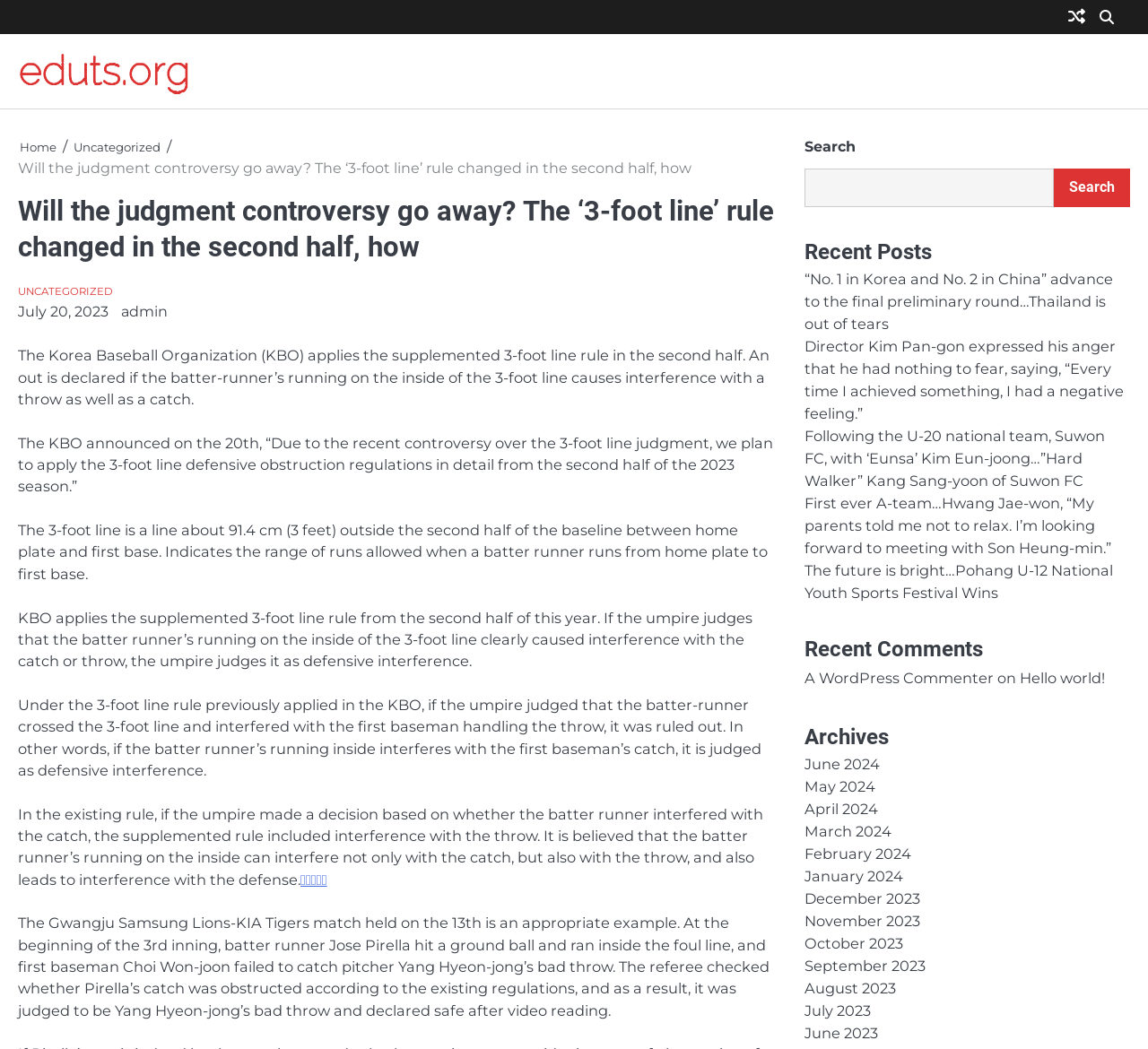Give a full account of the webpage's elements and their arrangement.

The webpage appears to be a news article or blog post discussing the Korea Baseball Organization's (KBO) implementation of the 3-foot line rule in the second half of the season. The article is titled "Will the judgment controversy go away? The '3-foot line' rule changed in the second half, how" and is dated July 20, 2023.

At the top of the page, there are several links, including a breadcrumbs navigation menu, a link to the home page, and a link to the "Uncategorized" category. Below this, there is a header section with the article title and a brief summary of the article.

The main content of the article is divided into several paragraphs, which explain the 3-foot line rule and its application in the KBO. The rule is described as a line 3 feet outside the baseline between home plate and first base, and it is used to determine whether a batter-runner's actions constitute defensive interference.

There are several links and buttons on the right-hand side of the page, including a search bar, a "Recent Posts" section, and an "Archives" section. The "Recent Posts" section lists several article titles, including "“No. 1 in Korea and No. 2 in China” advance to the final preliminary round…Thailand is out of tears" and "First ever A-team…Hwang Jae-won, “My parents told me not to relax. I’m looking forward to meeting with Son Heung-min.”". The "Archives" section lists links to articles from previous months, dating back to June 2023.

At the bottom of the page, there is a footer section with a link to a WordPress commenter and a brief comment on the article "Hello world!".